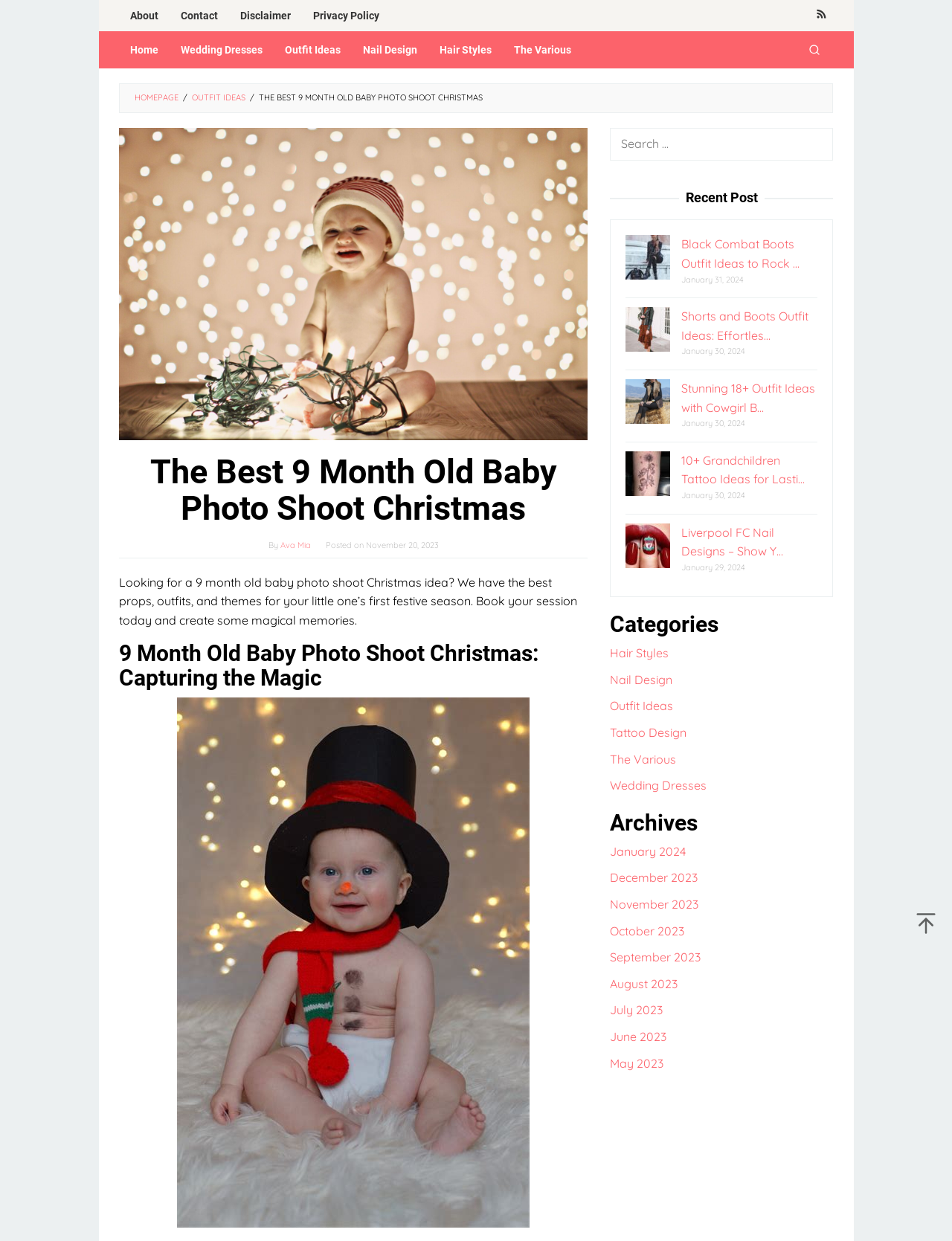Given the description Ava Mia, predict the bounding box coordinates of the UI element. Ensure the coordinates are in the format (top-left x, top-left y, bottom-right x, bottom-right y) and all values are between 0 and 1.

[0.294, 0.435, 0.326, 0.443]